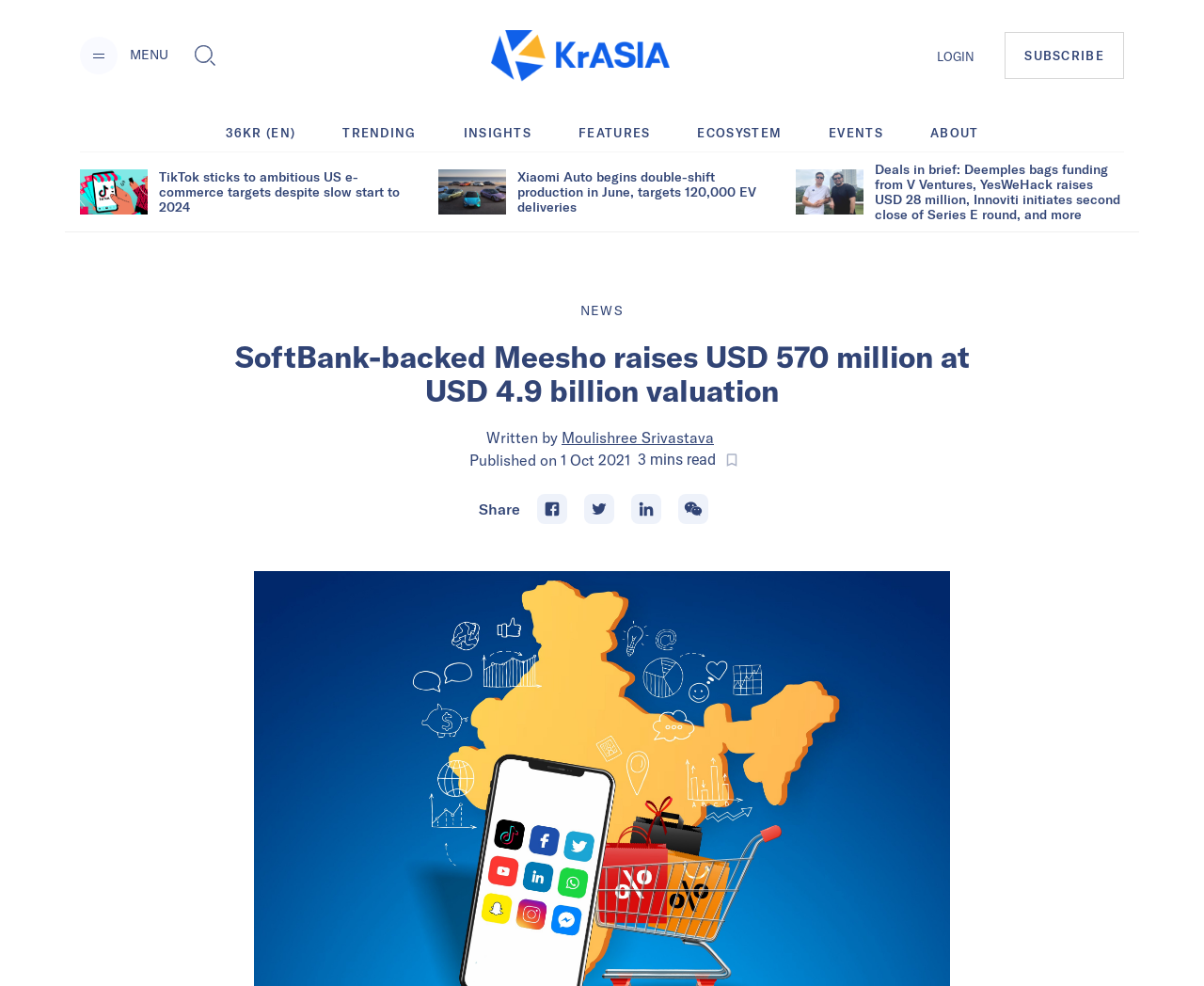Please identify the bounding box coordinates of the element that needs to be clicked to execute the following command: "Share the article on Facebook". Provide the bounding box using four float numbers between 0 and 1, formatted as [left, top, right, bottom].

[0.446, 0.501, 0.471, 0.531]